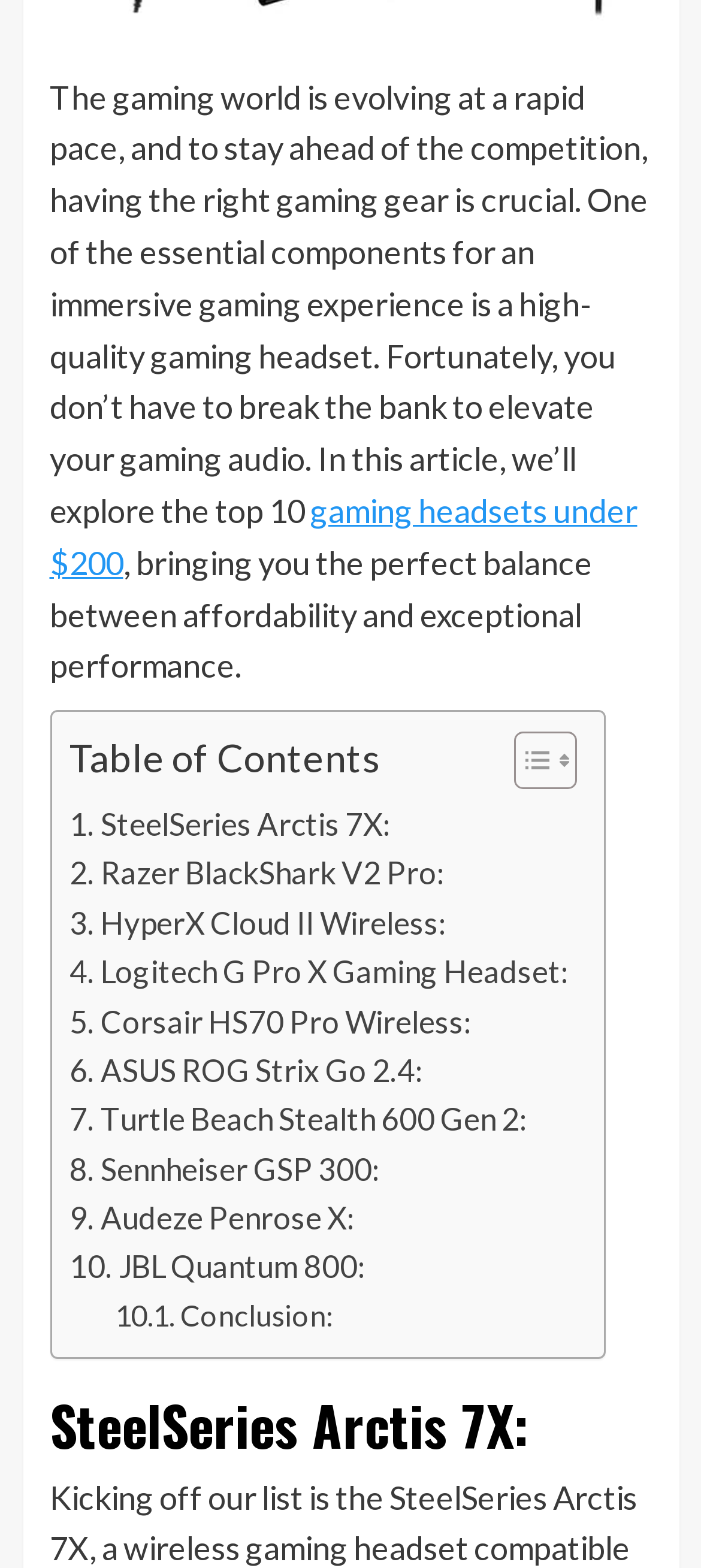What is the purpose of the article?
Provide a thorough and detailed answer to the question.

The article's introduction mentions that it will explore the top 10 gaming headsets under $200, indicating that the purpose of the article is to provide information on affordable gaming headsets.